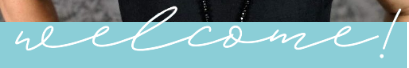Generate an elaborate caption for the given image.

The image features a warm and inviting "welcome!" message, presented in a playful, cursive font. The text is placed atop a vibrant blue background, creating an eye-catching contrast. This welcoming phrase is accompanied by a glimpse of the individual’s attire, indicating a professional yet approachable demeanor. The background might be softly textured, suggesting a cozy, friendly atmosphere, perfect for inviting visitors to engage with the content or services offered. This imagery aligns with the overall theme of support and encouragement prevalent in spaces dedicated to coaching and personal development.